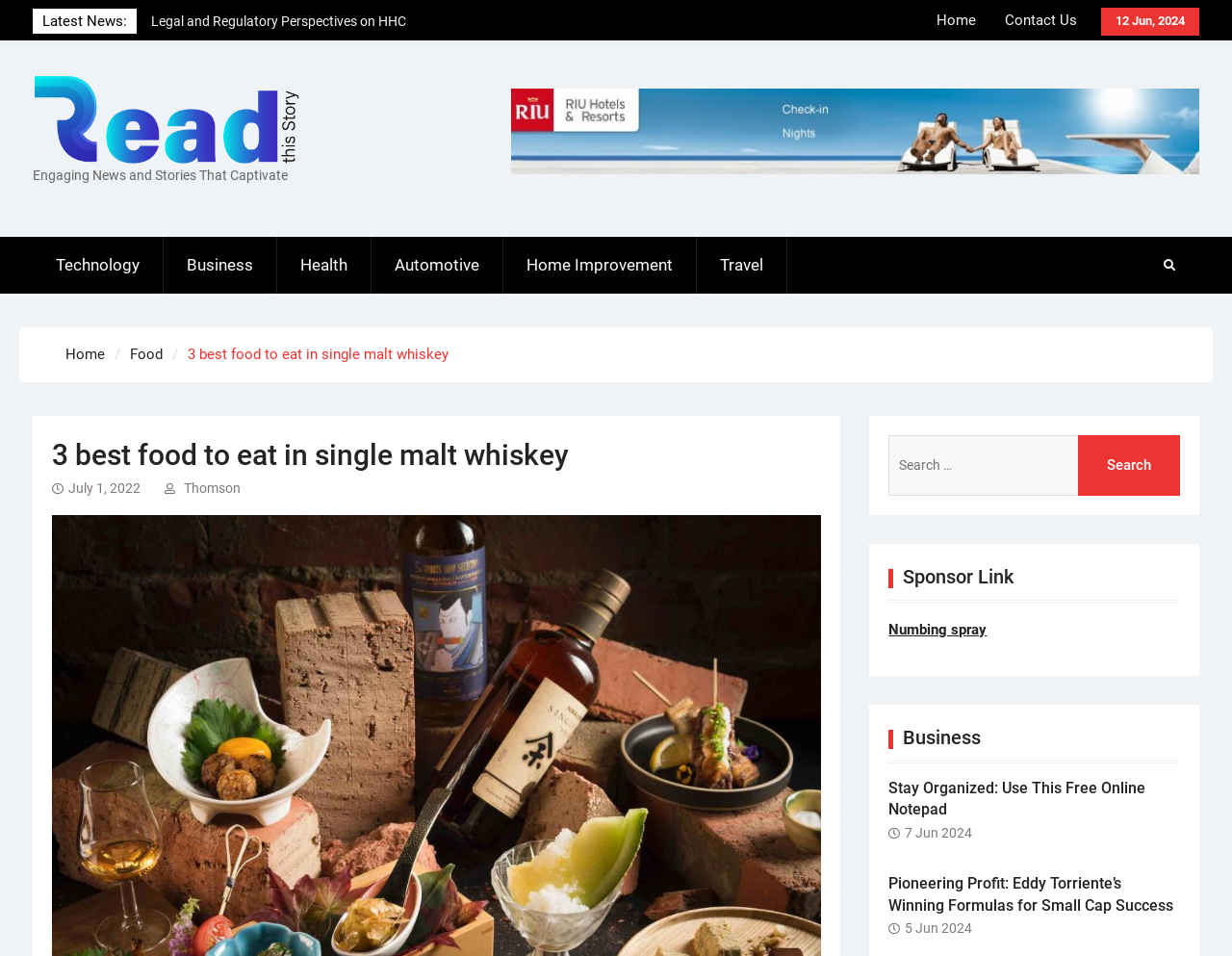Specify the bounding box coordinates of the area to click in order to follow the given instruction: "Read the '3 best food to eat in single malt whiskey' article."

[0.152, 0.362, 0.364, 0.38]